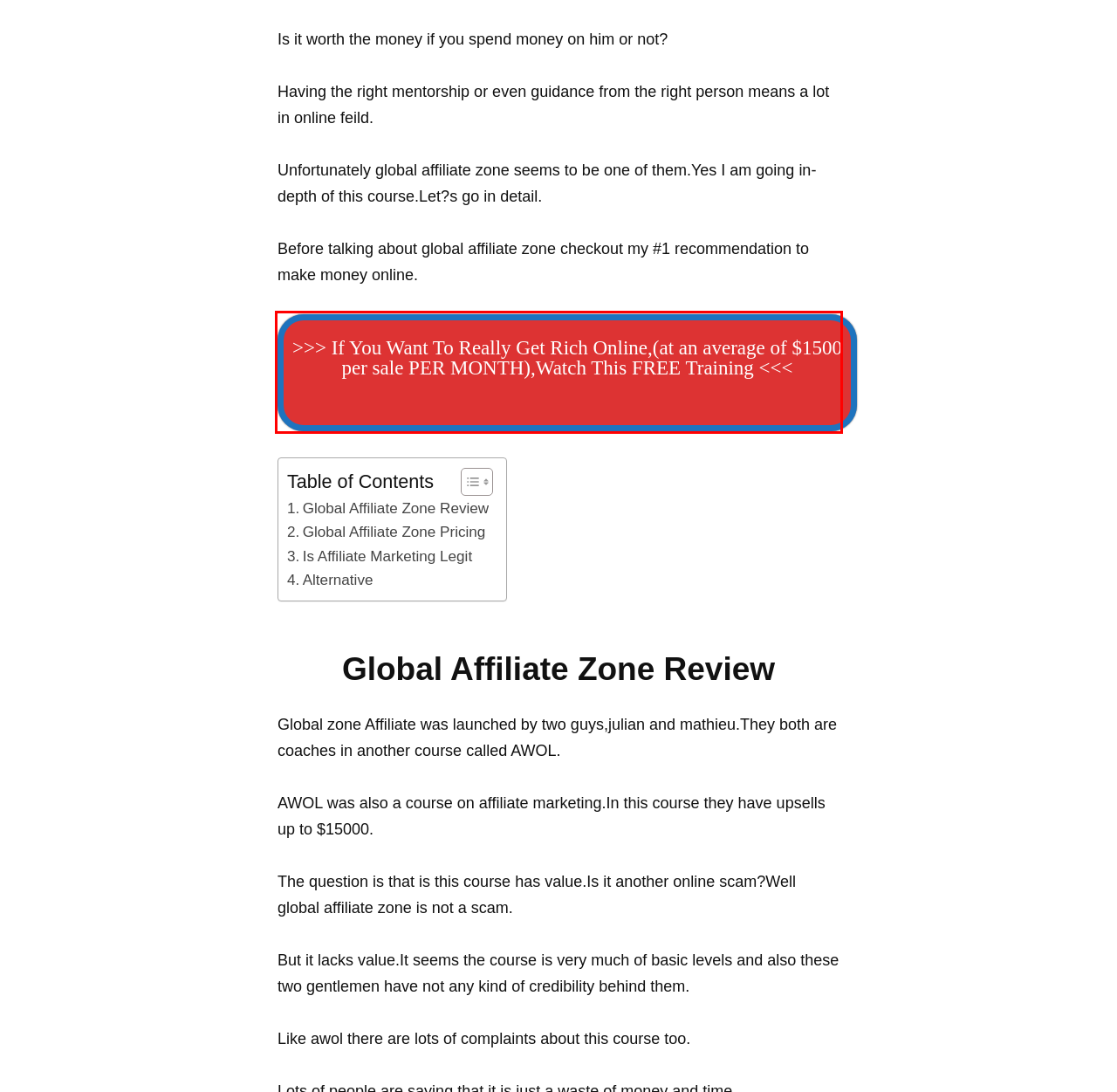Review the screenshot of the webpage and recognize the text inside the red rectangle bounding box. Provide the extracted text content.

>>> If You Want To Really Get Rich Online,(at an average of $1500 per sale PER MONTH),Watch This FREE Training <<<